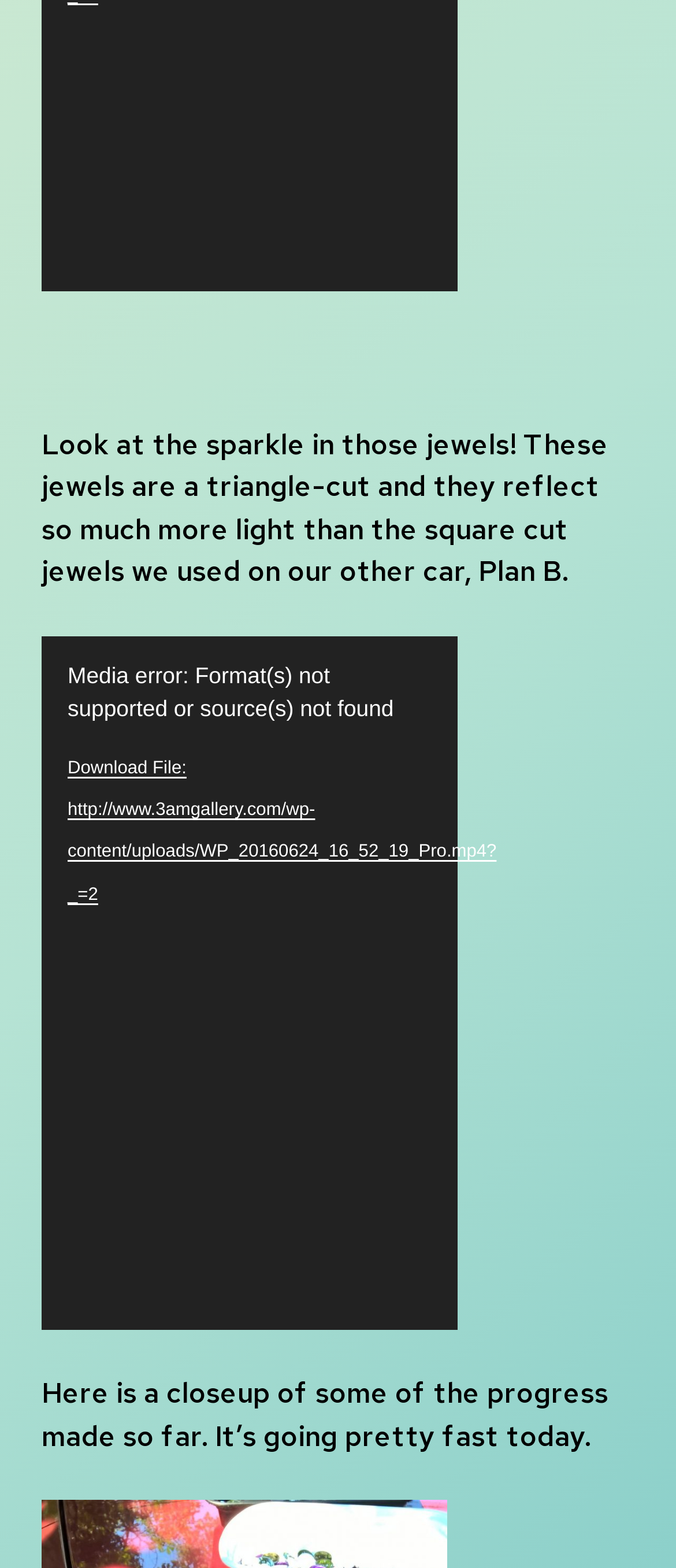Locate the bounding box of the UI element described in the following text: "Download File: http://www.3amgallery.com/wp-content/uploads/WP_20160624_16_52_19_Pro.mp4?_=2".

[0.062, 0.477, 0.677, 0.585]